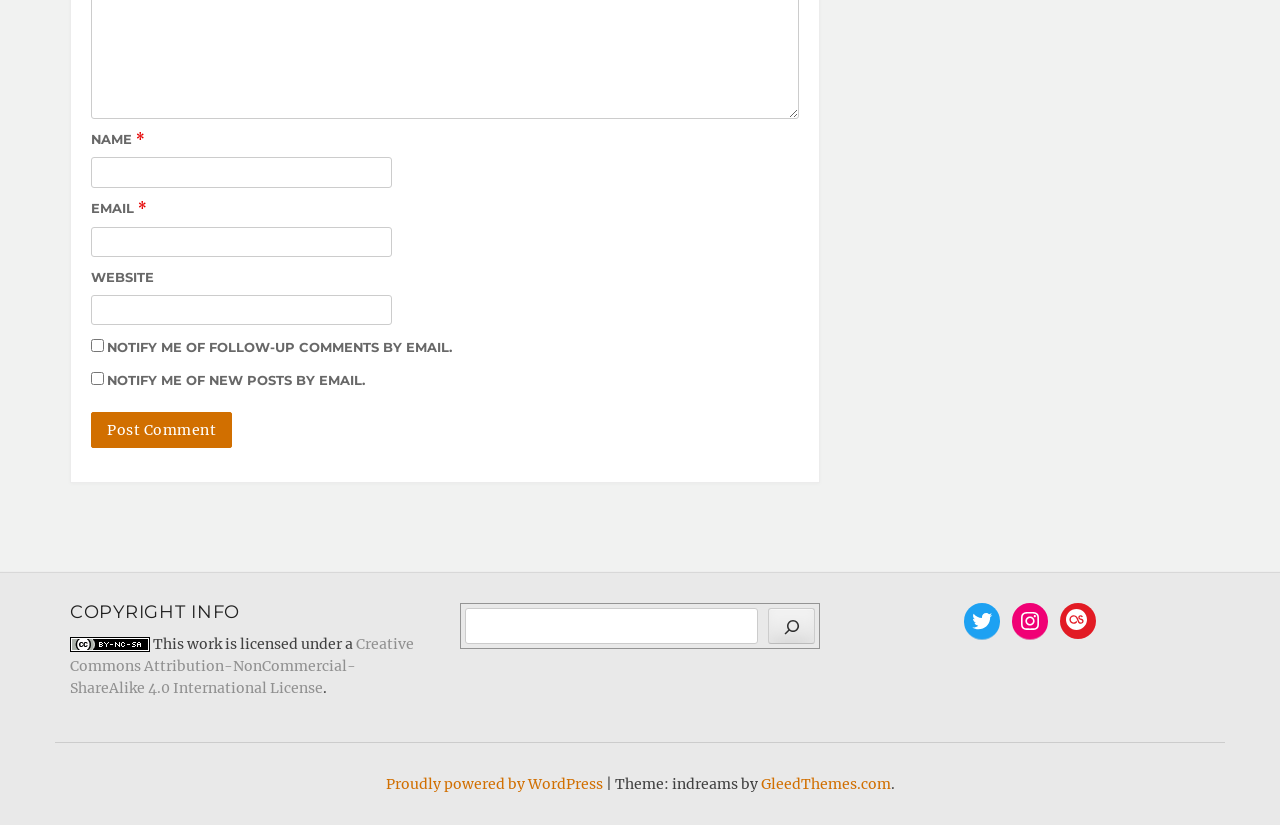Identify the bounding box coordinates for the UI element described by the following text: "parent_node: NAME * name="author"". Provide the coordinates as four float numbers between 0 and 1, in the format [left, top, right, bottom].

[0.071, 0.191, 0.306, 0.228]